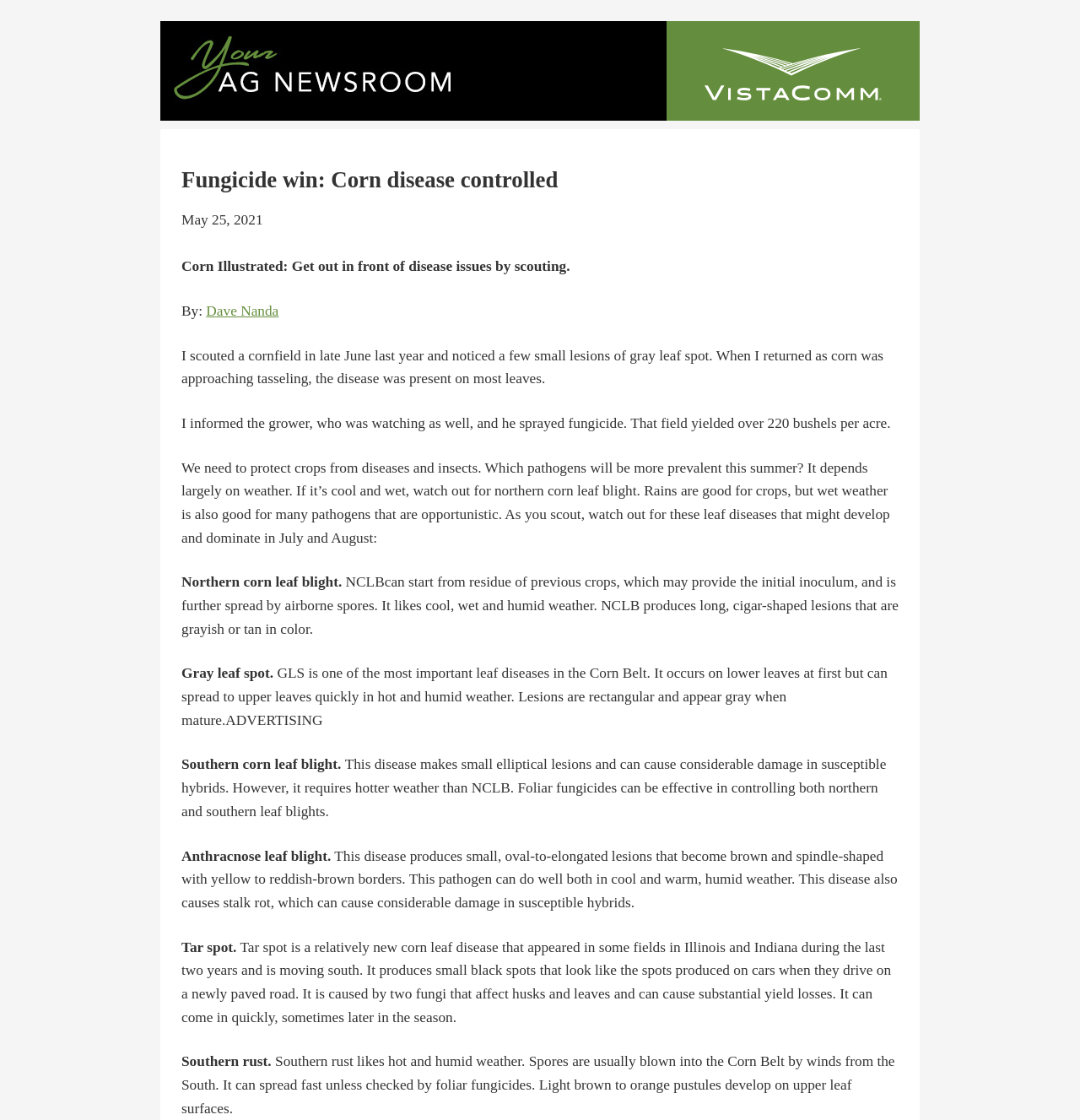Please respond to the question with a concise word or phrase:
What is the date of the article?

May 25, 2021